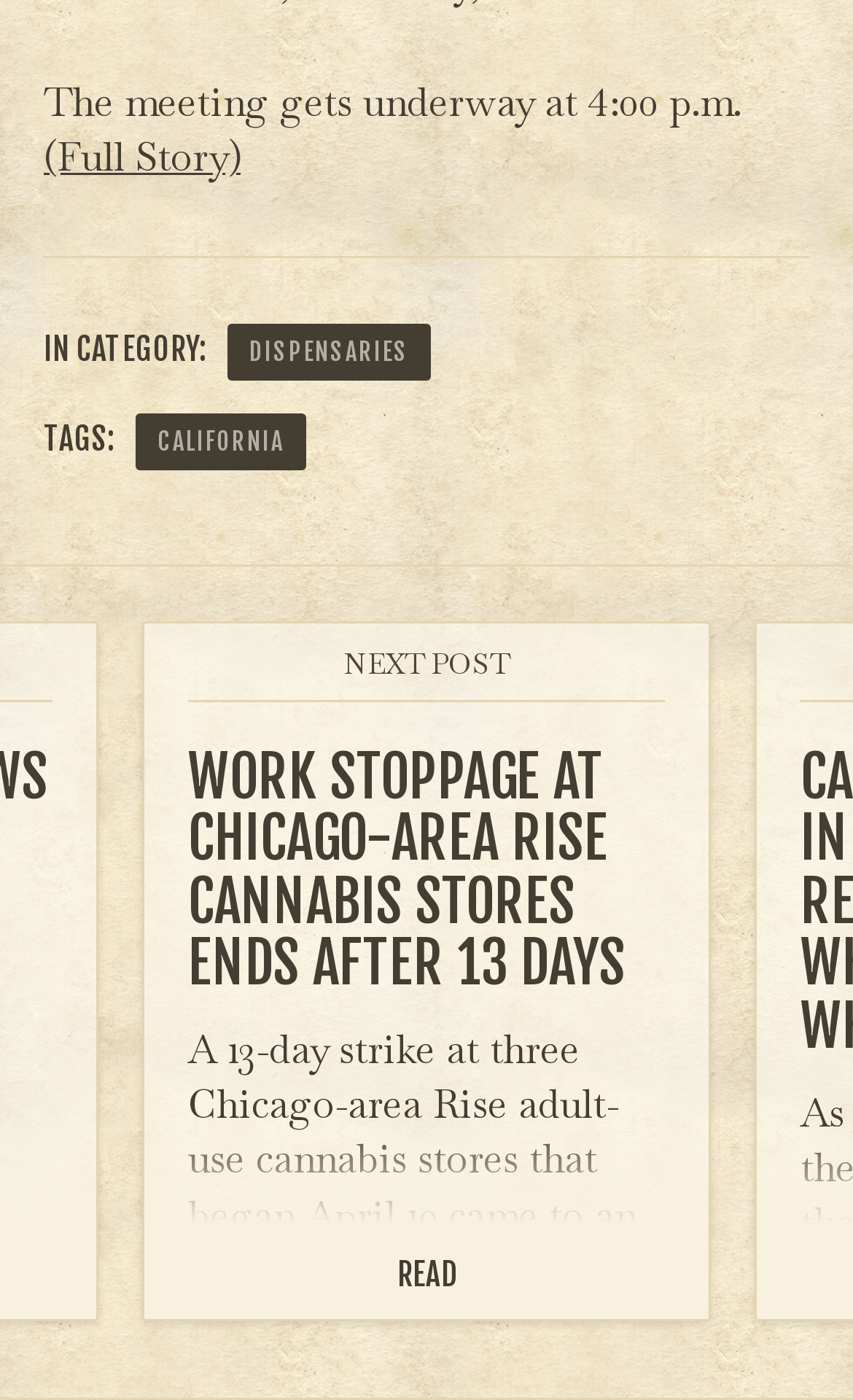How many days did the work stoppage at Chicago-area Rise cannabis stores last?
Answer the question with as much detail as you can, using the image as a reference.

The duration of the work stoppage is mentioned in the link element with the text 'WORK STOPPAGE AT CHICAGO-AREA RISE CANNABIS STORES ENDS AFTER 13 DAYS', which is a heading element.